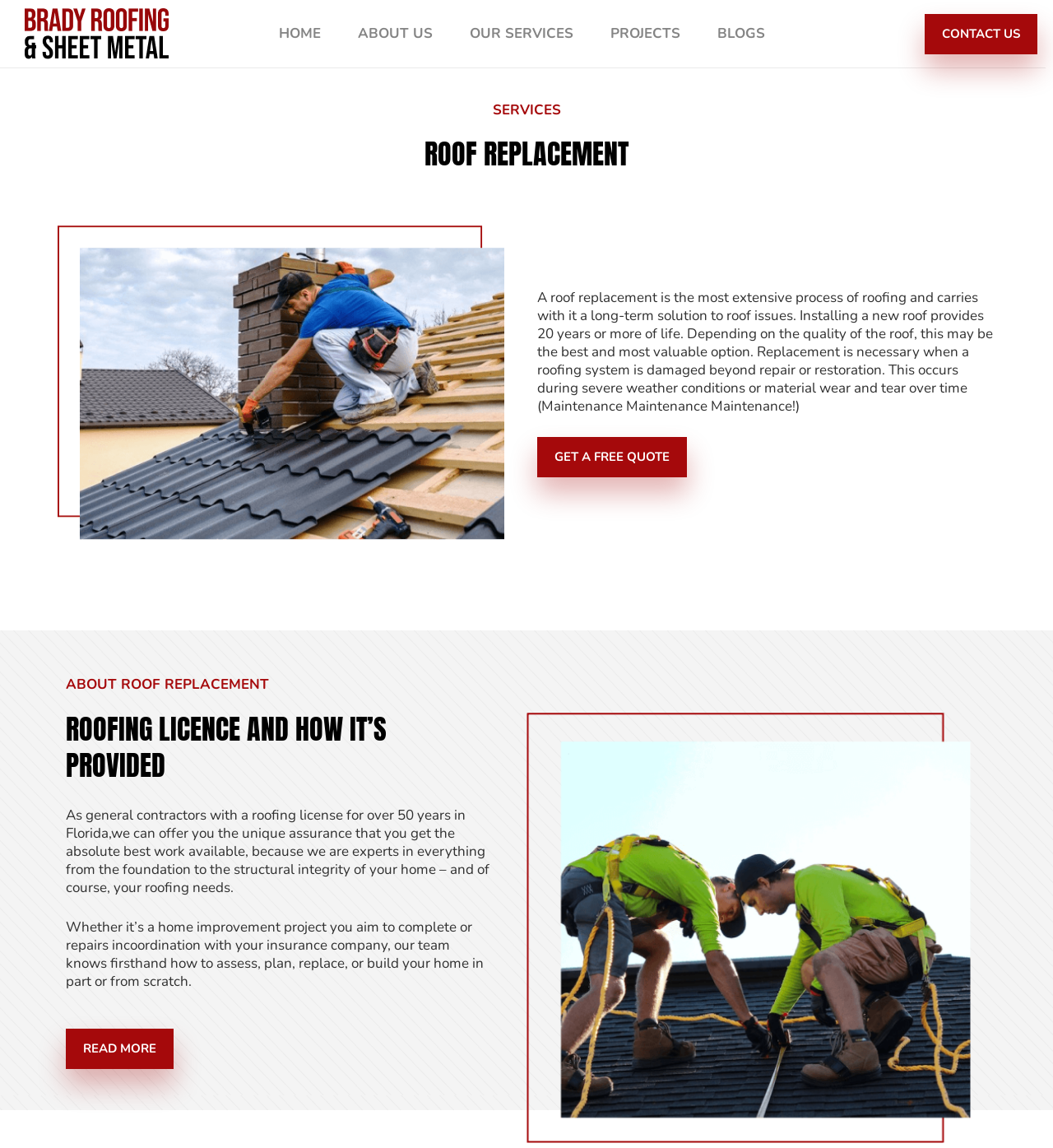Refer to the image and provide an in-depth answer to the question: 
What is the company's expertise?

According to the static text, the company has a roofing license for over 50 years in Florida, and they are experts in everything from the foundation to the structural integrity of a home, including roofing needs.